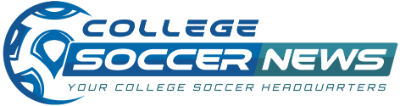What is the color of the typography?
Look at the image and answer the question using a single word or phrase.

Blue